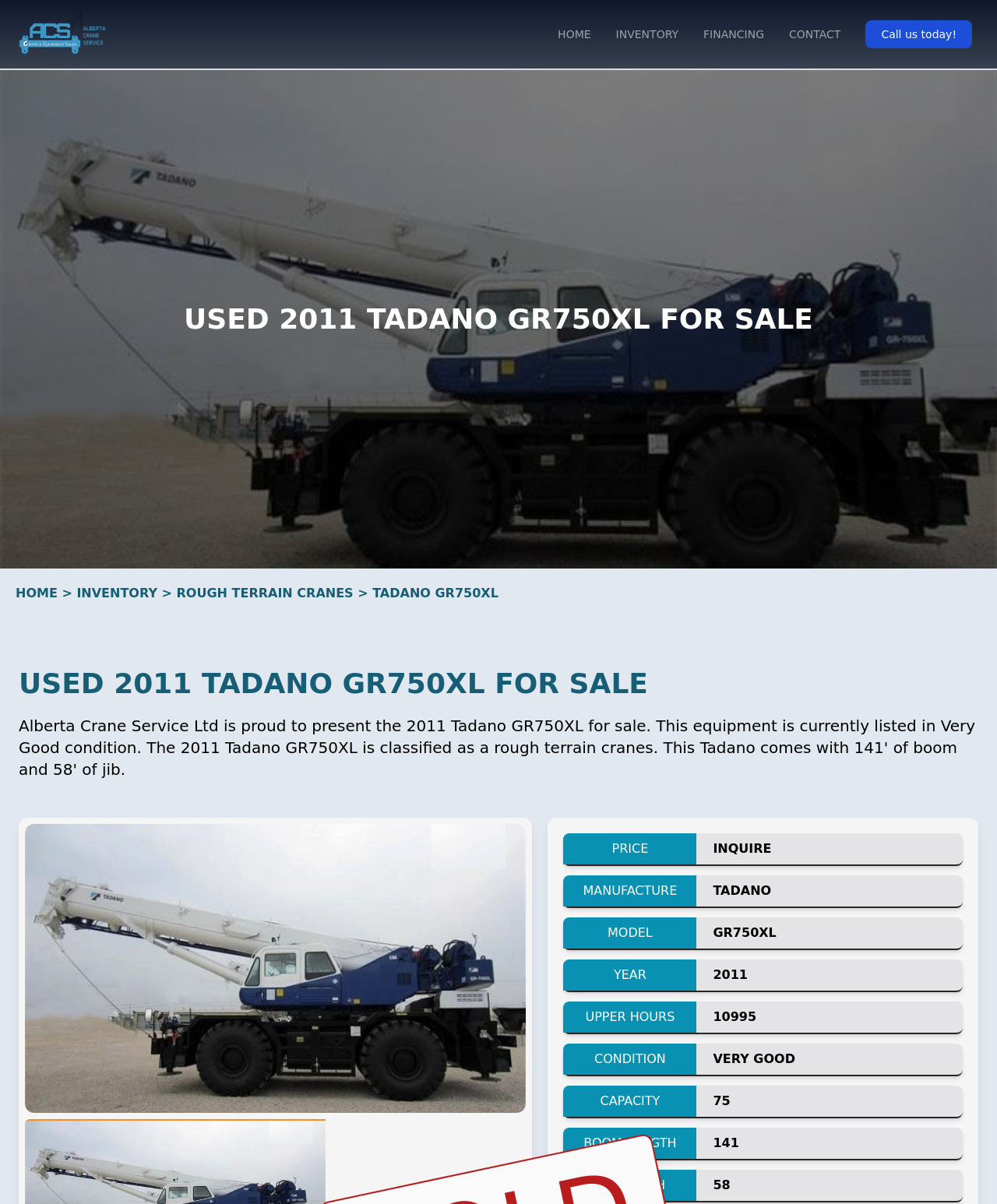Please mark the clickable region by giving the bounding box coordinates needed to complete this instruction: "Call us today!".

[0.868, 0.017, 0.975, 0.04]